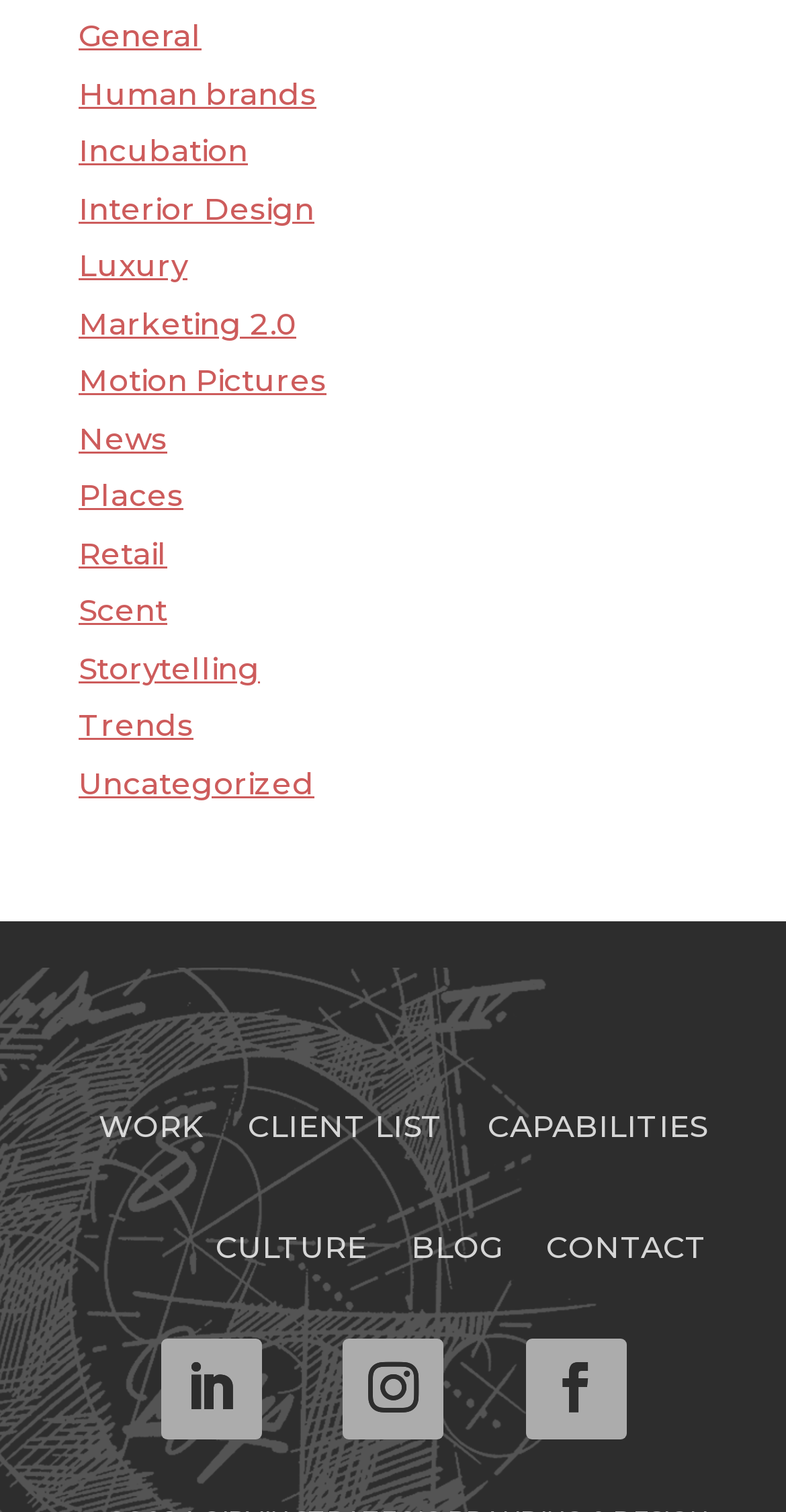Determine the coordinates of the bounding box for the clickable area needed to execute this instruction: "skip to content".

None